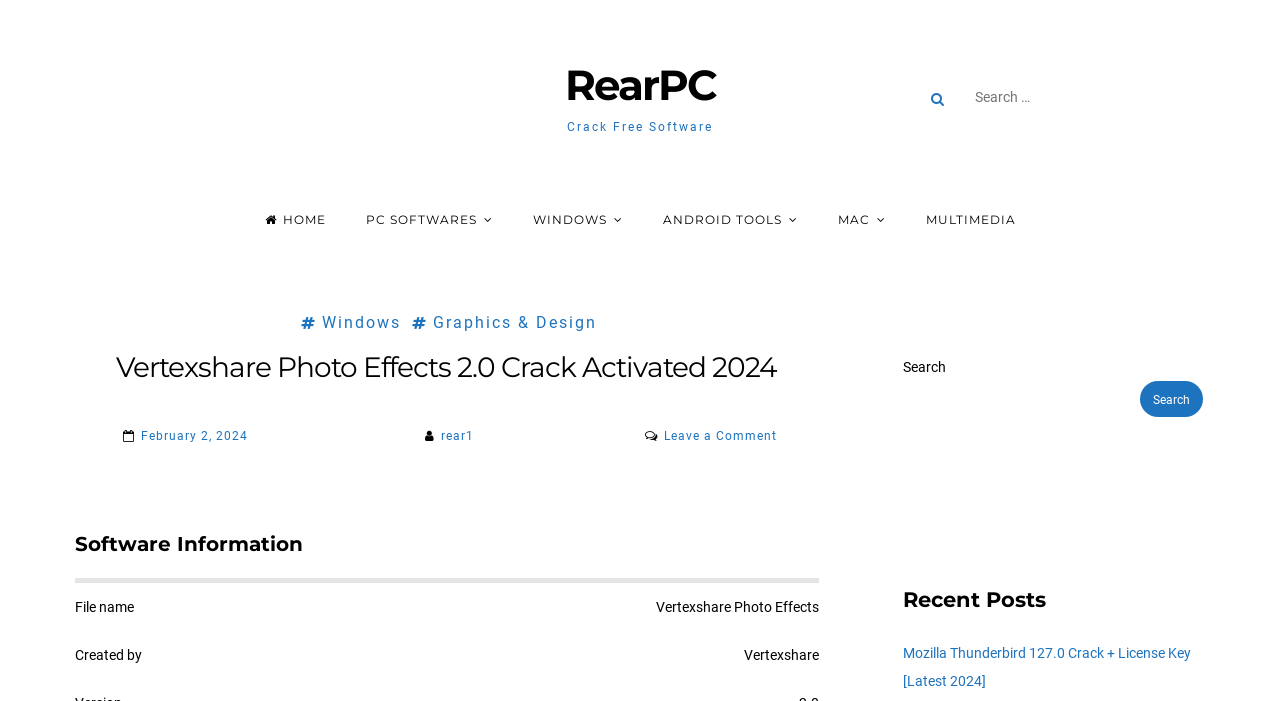Reply to the question with a brief word or phrase: What is the name of the recent post?

Mozilla Thunderbird 127.0 Crack + License Key